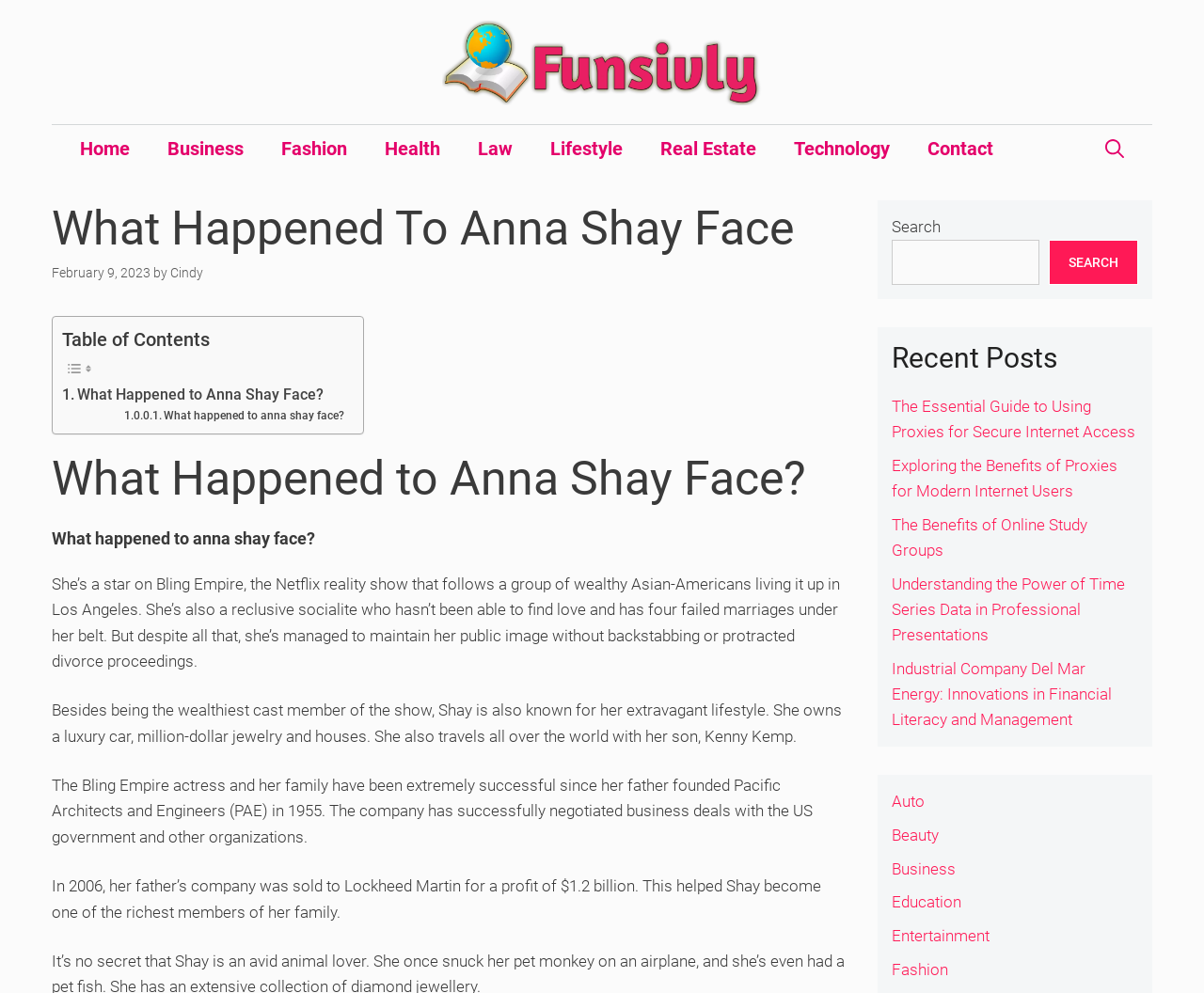What is Anna Shay's occupation?
Please provide a single word or phrase answer based on the image.

Actress